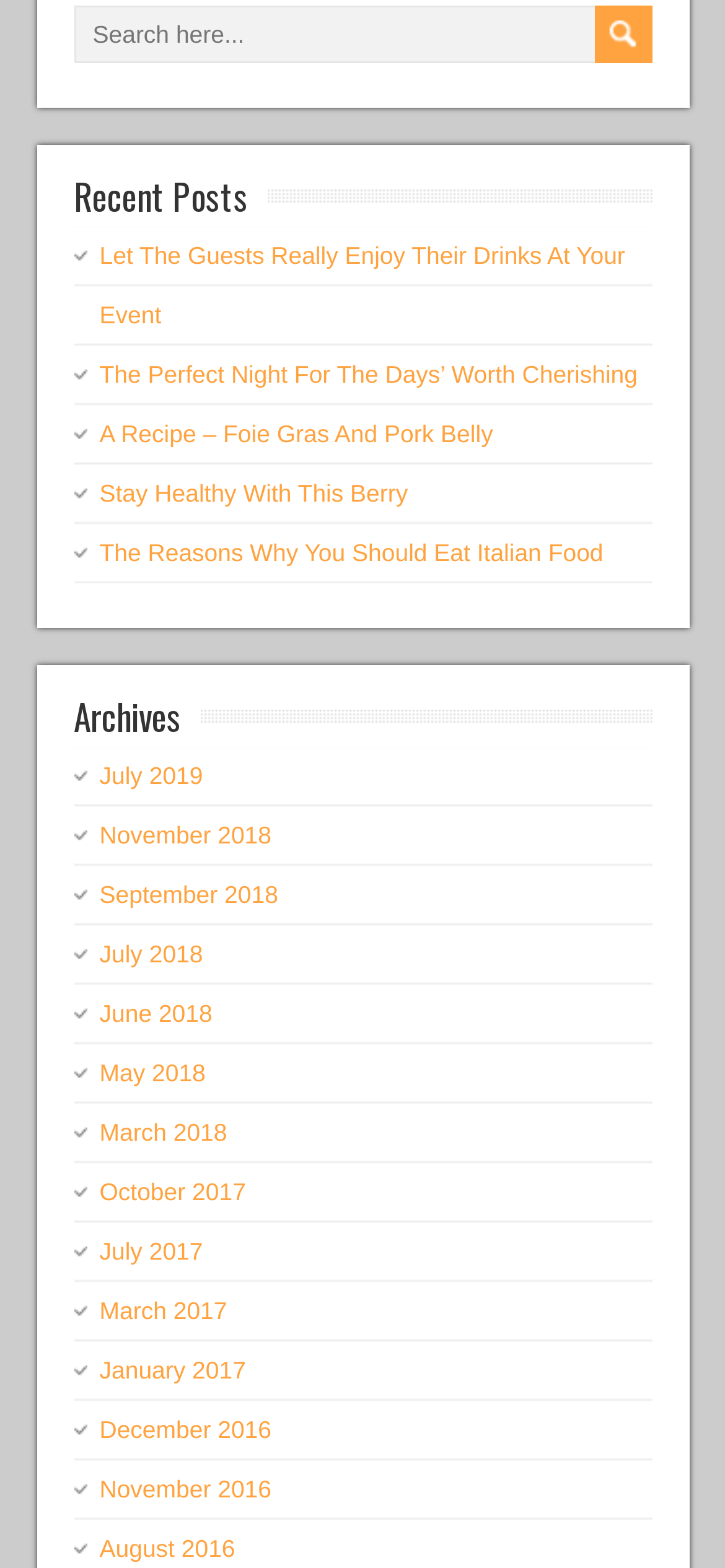Find the bounding box of the web element that fits this description: "August 2016".

[0.137, 0.979, 0.324, 0.996]